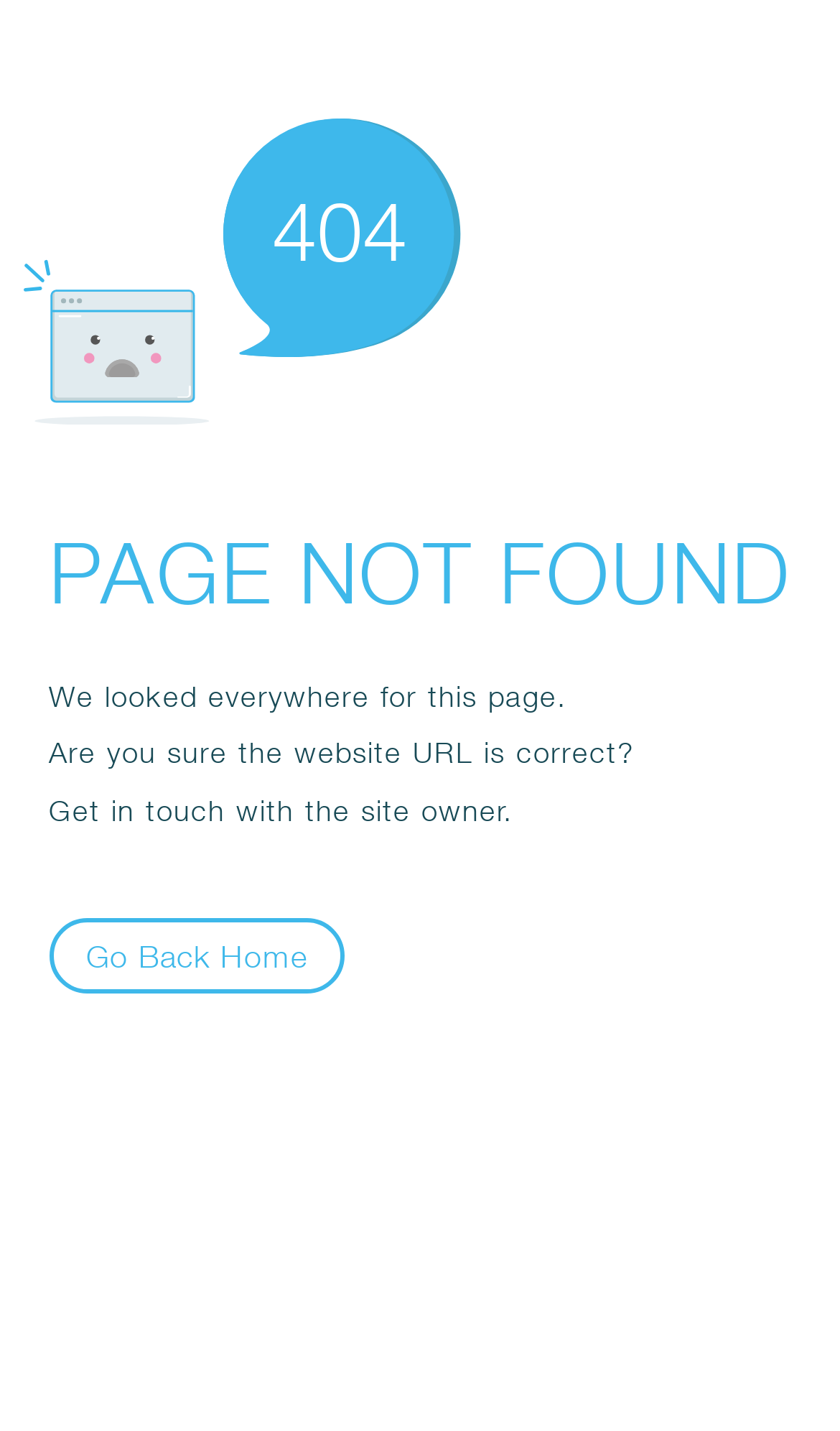Give a concise answer of one word or phrase to the question: 
What is the main error message?

PAGE NOT FOUND